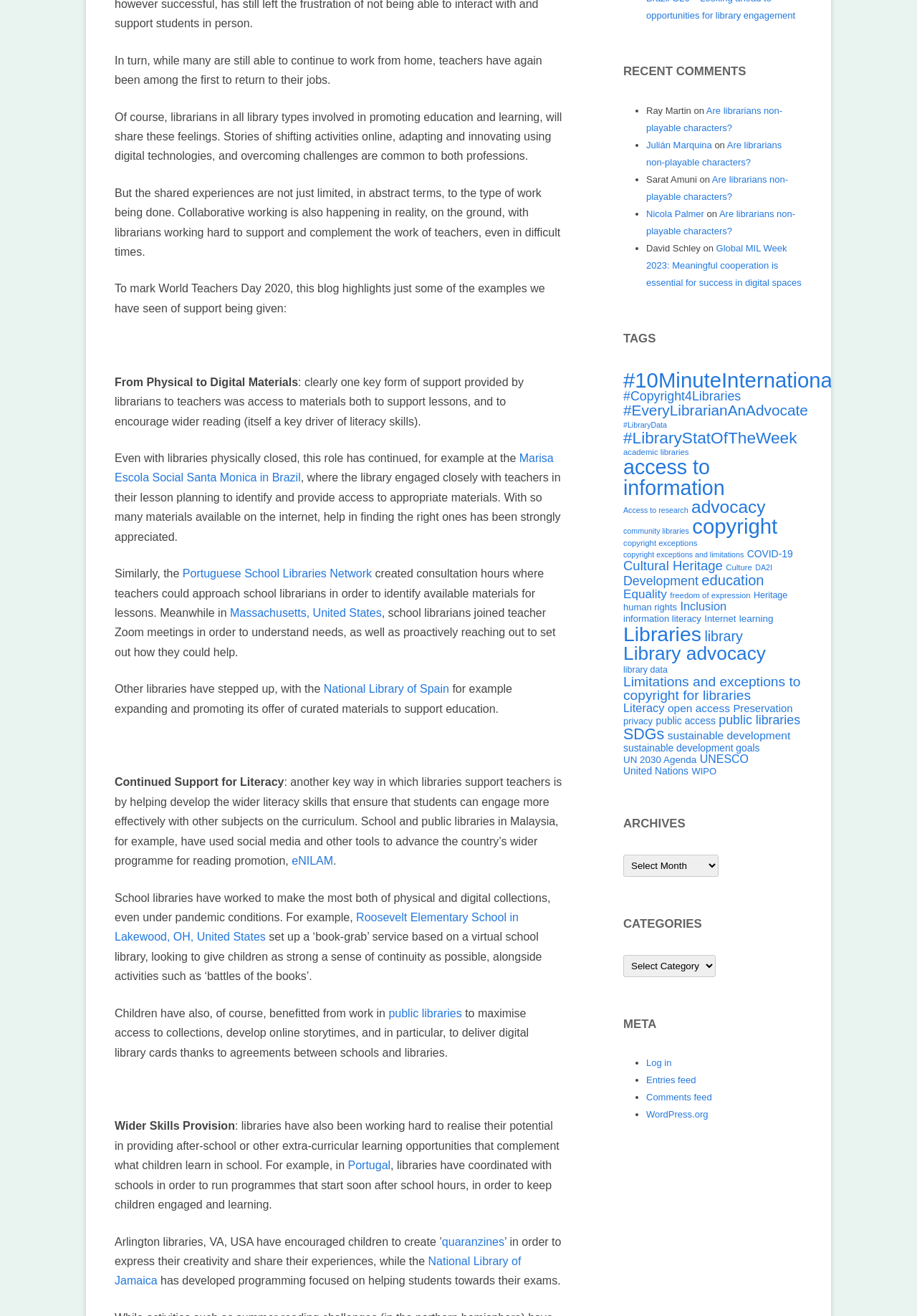Given the element description: "Equality", predict the bounding box coordinates of the UI element it refers to, using four float numbers between 0 and 1, i.e., [left, top, right, bottom].

[0.68, 0.446, 0.727, 0.457]